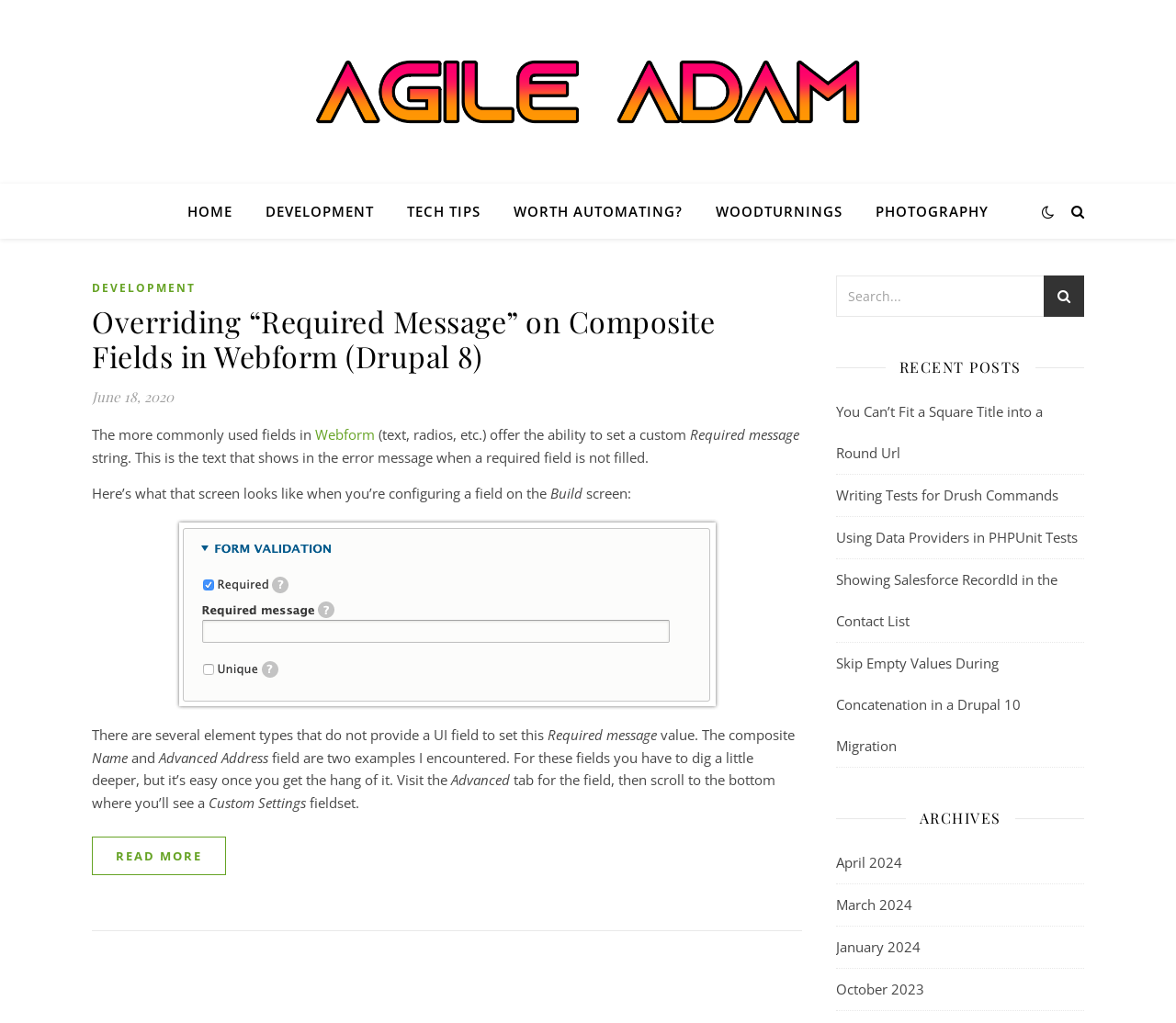Locate the bounding box coordinates of the clickable area needed to fulfill the instruction: "read article about Overriding Required Message on Composite Fields in Webform".

[0.078, 0.297, 0.682, 0.365]